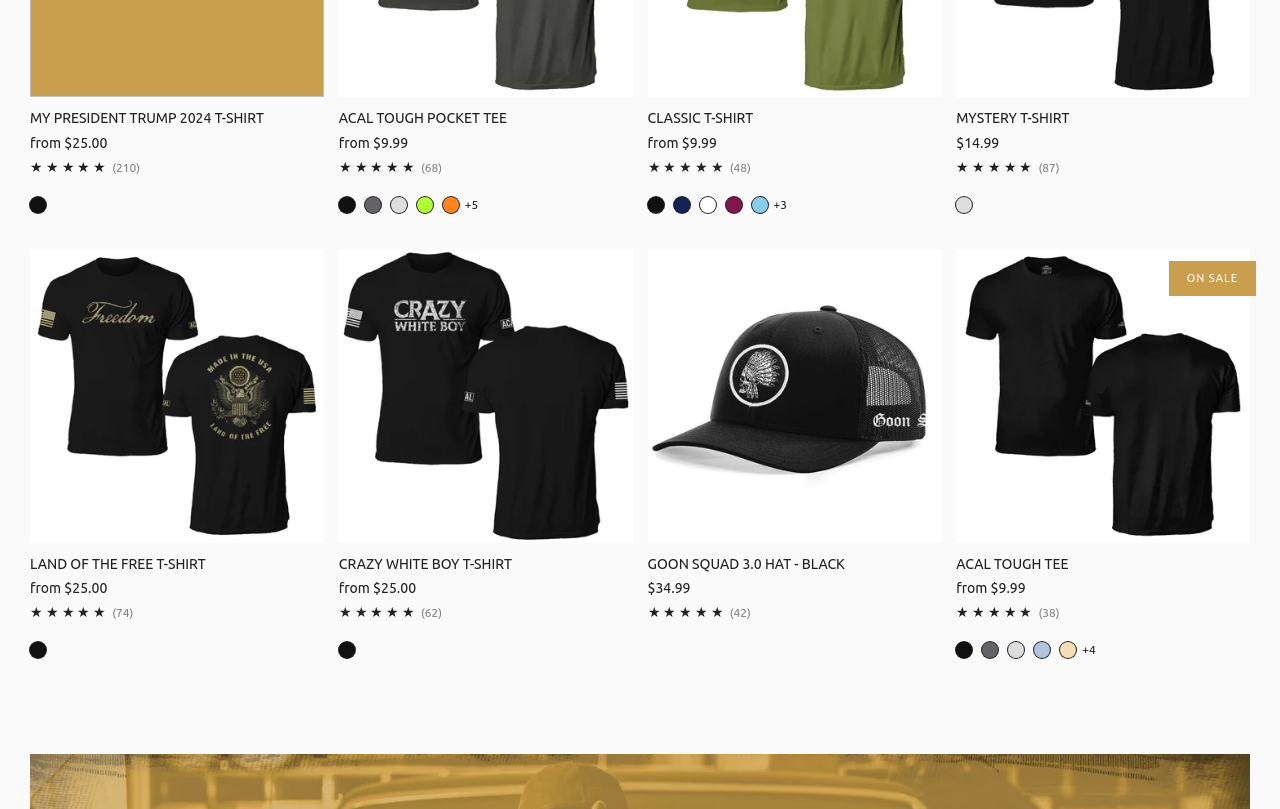Using the element description: "title="Land of the Free T-Shirt"", determine the bounding box coordinates. The coordinates should be in the format [left, top, right, bottom], with values between 0 and 1.

[0.023, 0.308, 0.253, 0.671]